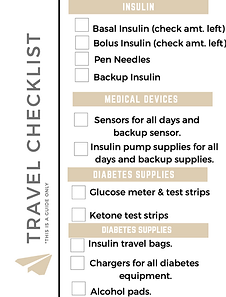What is included in the 'Insulin' section?
Provide a detailed and extensive answer to the question.

The 'Insulin' section of the checklist reminds travelers to bring basal and bolus insulin, as well as pen needles and backup insulin, to ensure they have the necessary medication for their diabetes management during their trip.